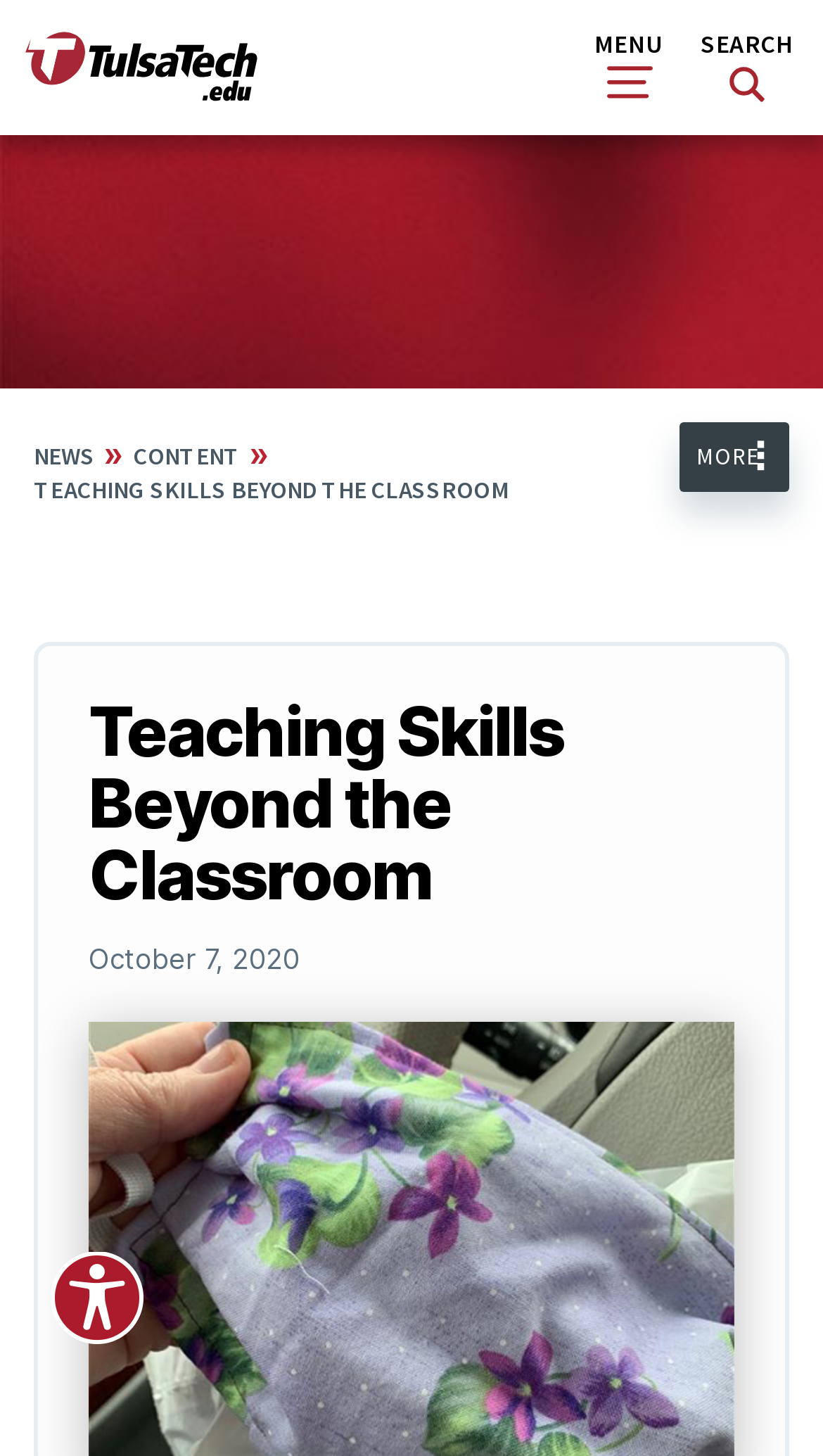Create an elaborate caption for the webpage.

The webpage is about "Teaching Skills Beyond the Classroom" at Tulsa Technology Center. At the top left corner, there is a Tulsa Tech logo, which is an image linked to the website's homepage. On the top right corner, there is a menu icon, which is an image linked to a menu. Next to the menu icon, there is a search bar with a search button, which is an image. 

Below the top section, there is a breadcrumb navigation section, which contains links to "NEWS", "CONTENT", and "TEACHING SKILLS BEYOND THE CLASSROOM". The "TEACHING SKILLS BEYOND THE CLASSROOM" link is also a heading that spans across the page. 

Under the breadcrumb navigation section, there is a heading "Teaching Skills Beyond the Classroom" and a static text "October 7, 2020". 

At the bottom left corner, there is an "Accessibility options" section, which contains a button "Explore your accessibility options".